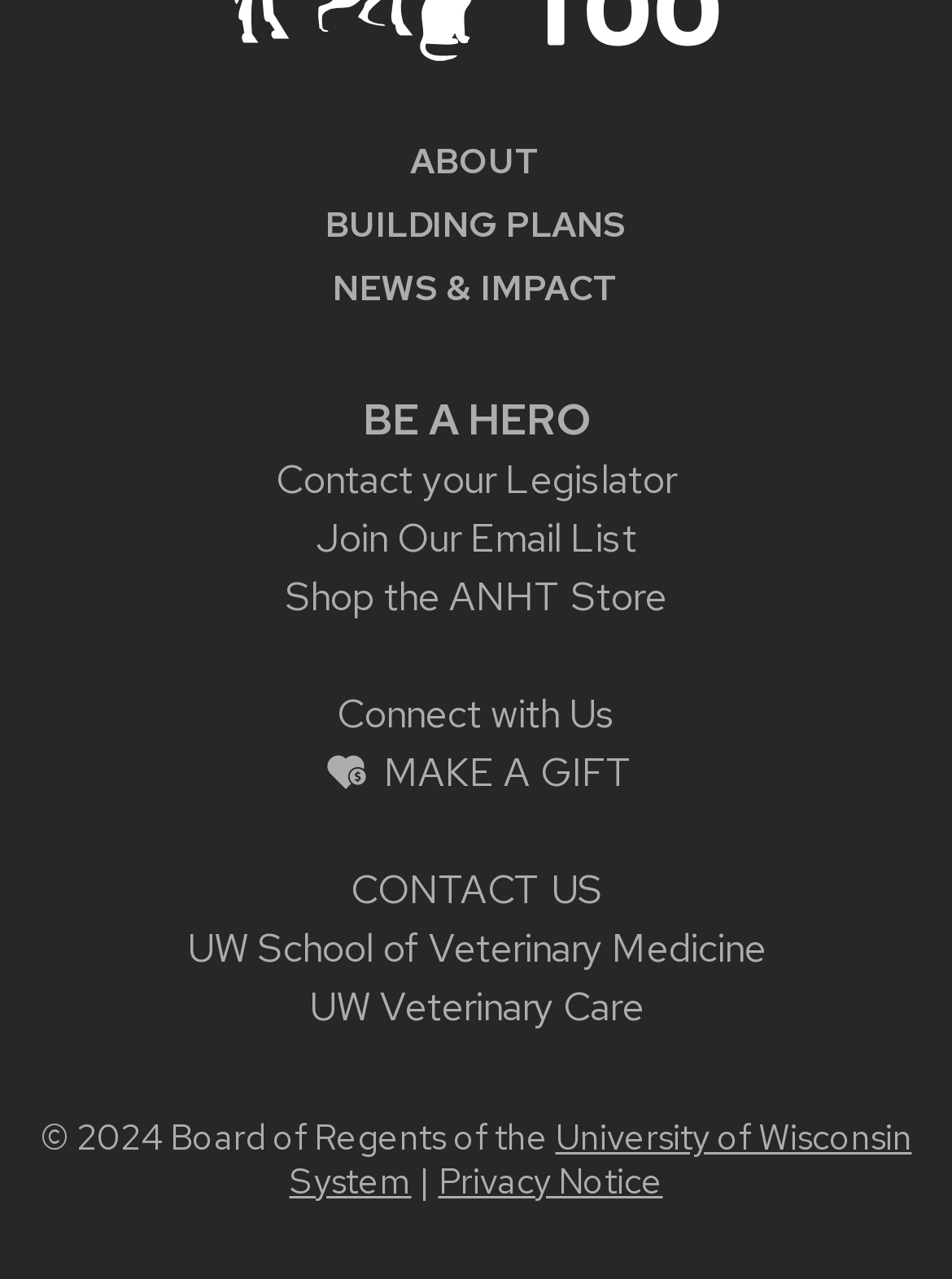Pinpoint the bounding box coordinates for the area that should be clicked to perform the following instruction: "Read BE A HERO".

[0.381, 0.305, 0.619, 0.349]